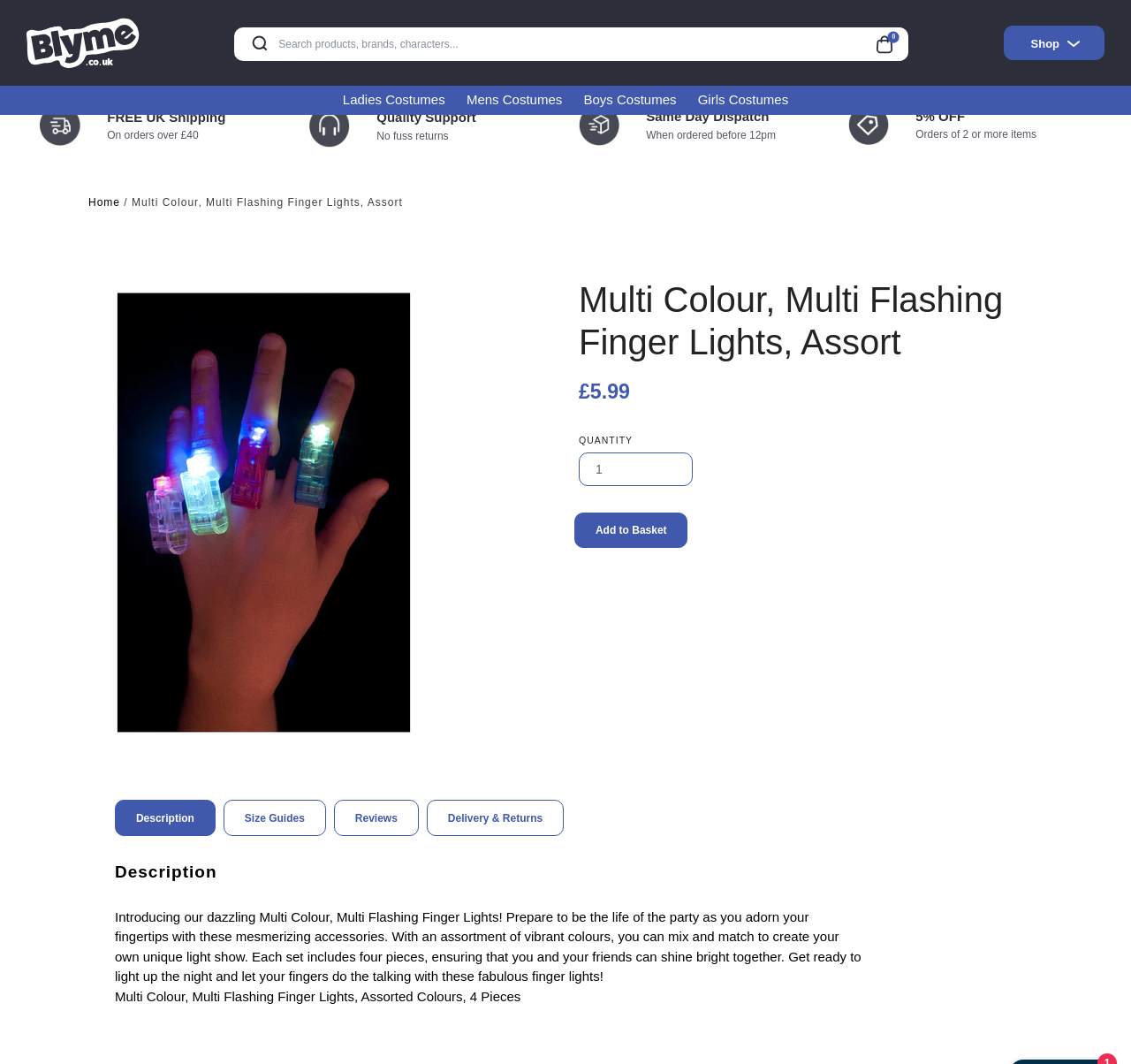Provide the bounding box coordinates of the area you need to click to execute the following instruction: "Search for products".

[0.203, 0.025, 0.799, 0.057]